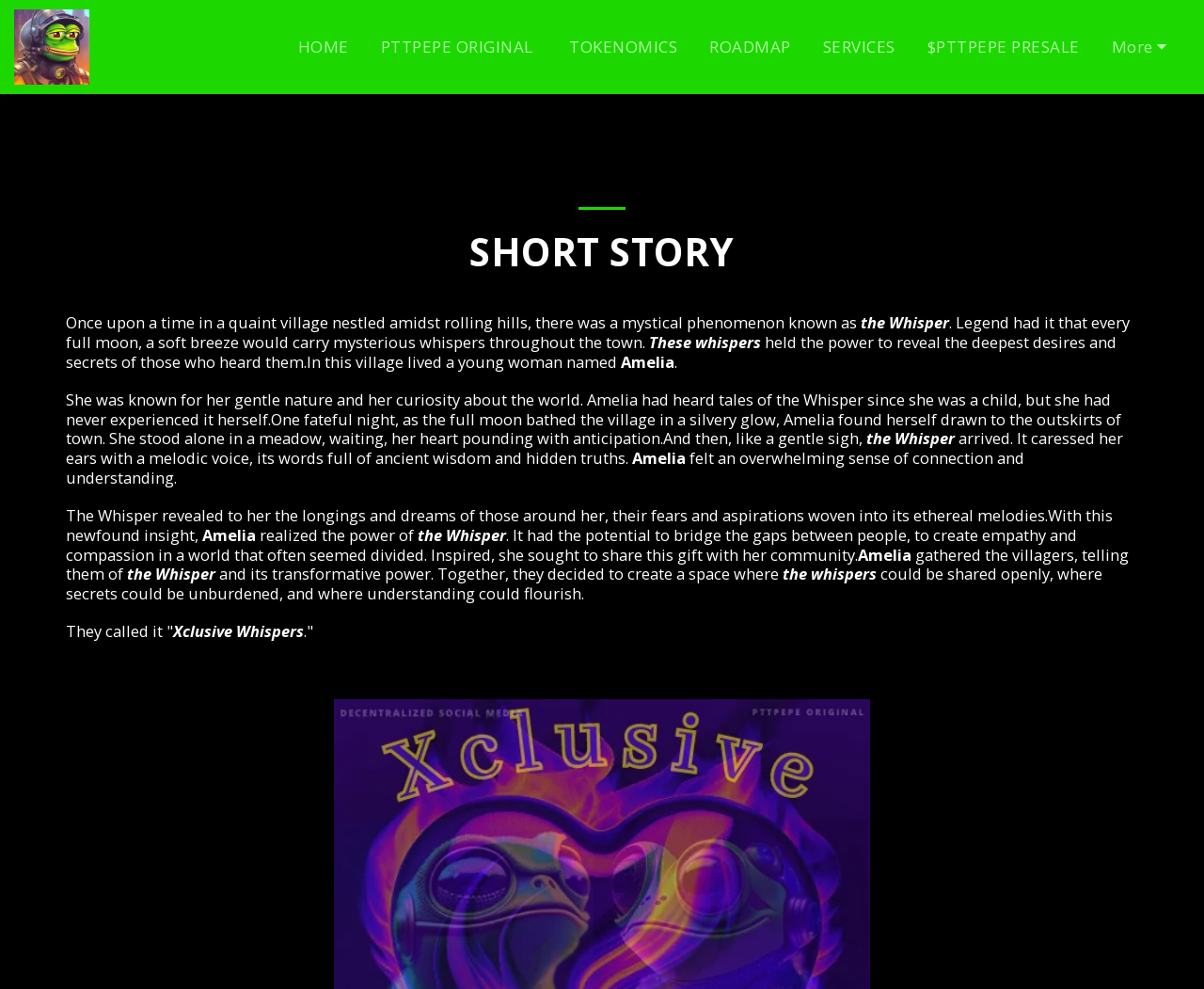Bounding box coordinates are specified in the format (top-left x, top-left y, bottom-right x, bottom-right y). All values are floating point numbers bounded between 0 and 1. Please provide the bounding box coordinate of the region this sentence describes: $PTTPEPE PRESALE

[0.758, 0.031, 0.908, 0.063]